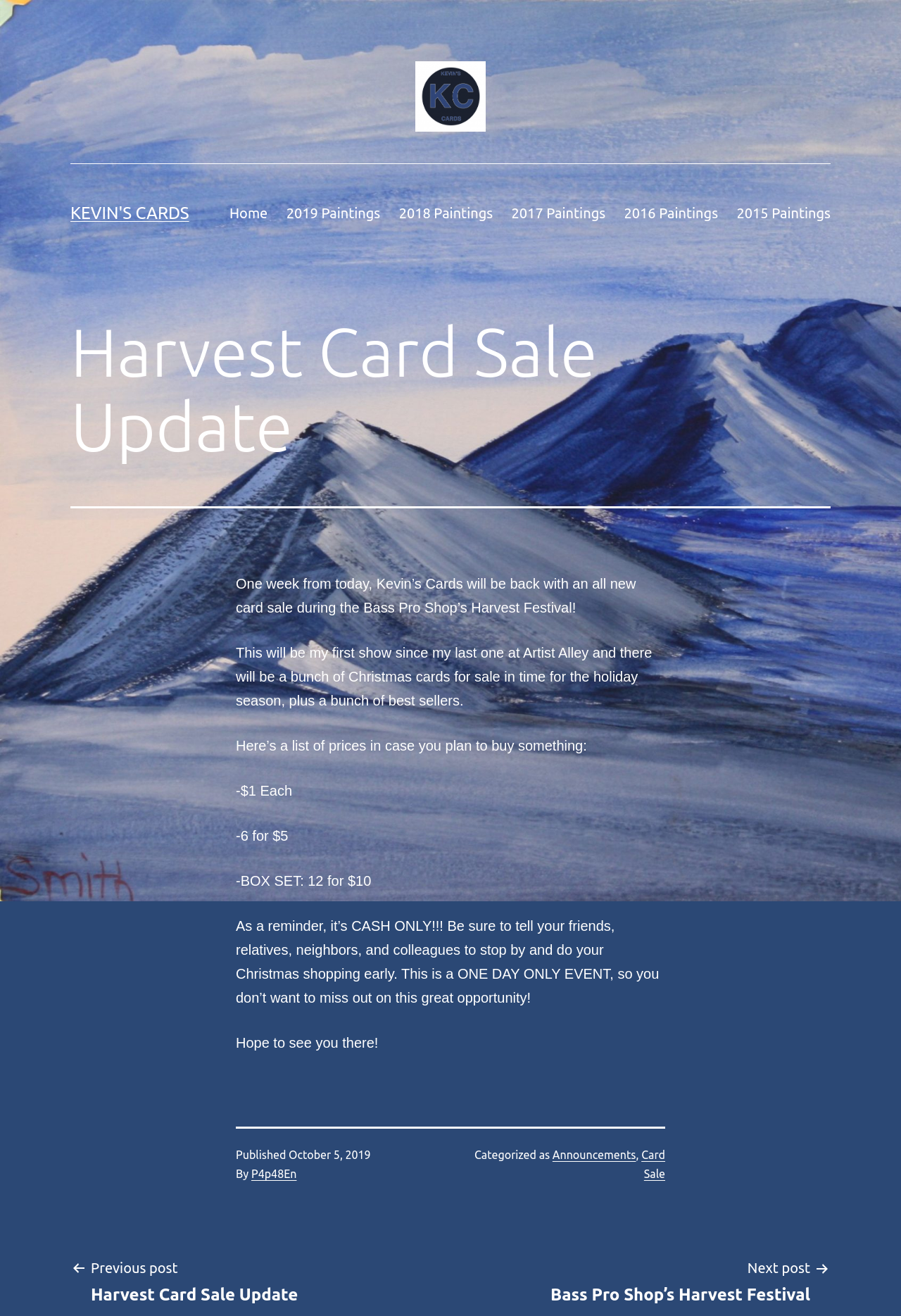Please provide a one-word or phrase answer to the question: 
What is the reminder mentioned in the article?

CASH ONLY